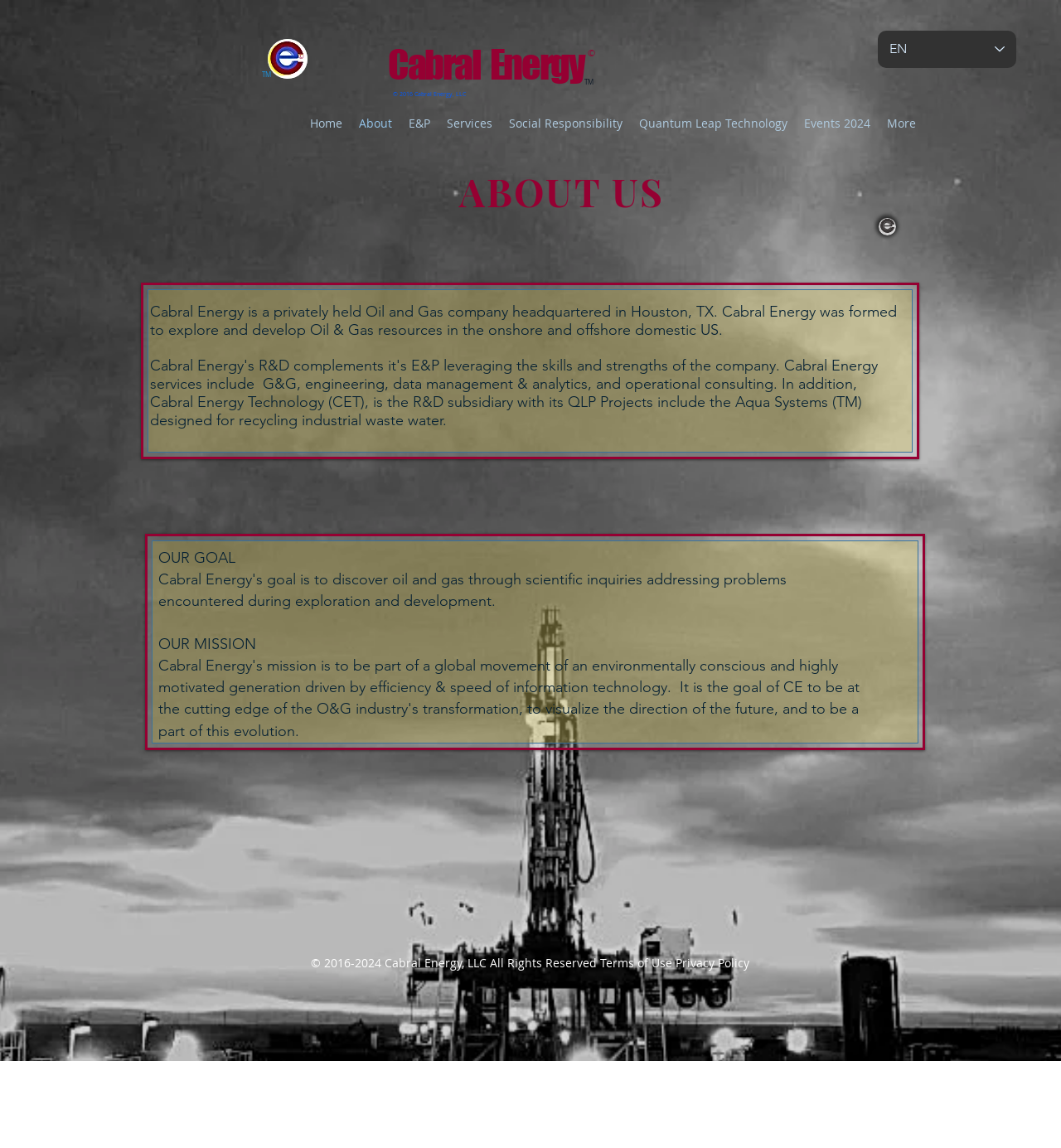Generate a thorough description of the webpage.

The webpage is about Cabral Energy, a privately held Oil and Gas company headquartered in Houston, TX. At the top left corner, there is a link and a "TM" symbol. Next to them is the company name "Cabral Energy" in a larger font. On the top right corner, there is a language selector with "EN" selected. 

Below the top section, there is a navigation menu with links to different pages, including "Home", "About", "E&P", "Services", "Social Responsibility", "Quantum Leap Technology", "Events 2024", and "More". 

The main content of the page is divided into two sections. The first section has a heading "ABOUT US" and a small image of the company logo on the right side. Below the heading, there is a paragraph describing the company, its formation, and its services. 

The second section has two headings, "OUR GOAL" and "OUR MISSION", with descriptive texts below each heading. The texts explain the company's goal to discover oil and gas through scientific inquiries and its mission to be part of a global movement of environmentally conscious and highly motivated generation driven by efficiency and speed of information technology.

At the bottom of the page, there is a copyright notice with the years 2016-2024, followed by "All Rights Reserved", "Terms of Use", and "Privacy Policy".